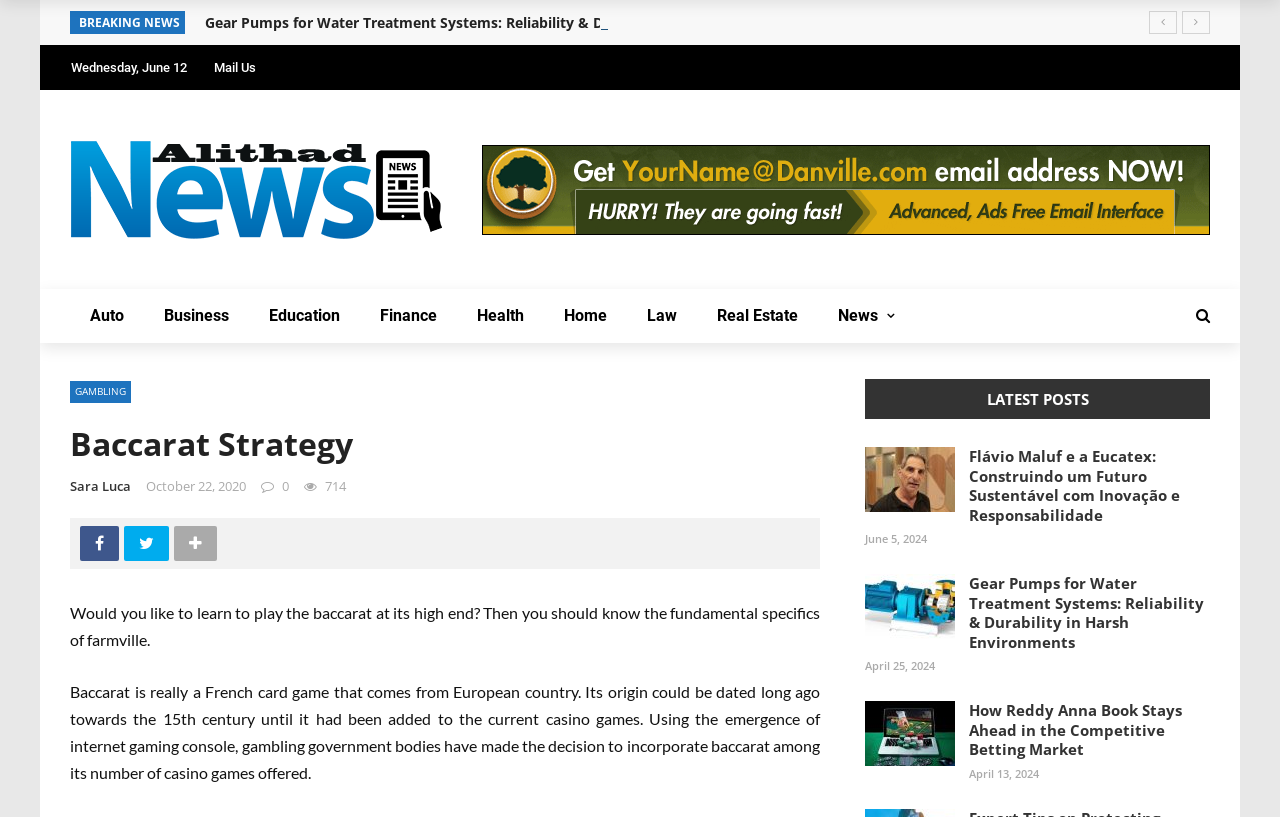Using the given element description, provide the bounding box coordinates (top-left x, top-left y, bottom-right x, bottom-right y) for the corresponding UI element in the screenshot: Auto

[0.055, 0.354, 0.112, 0.42]